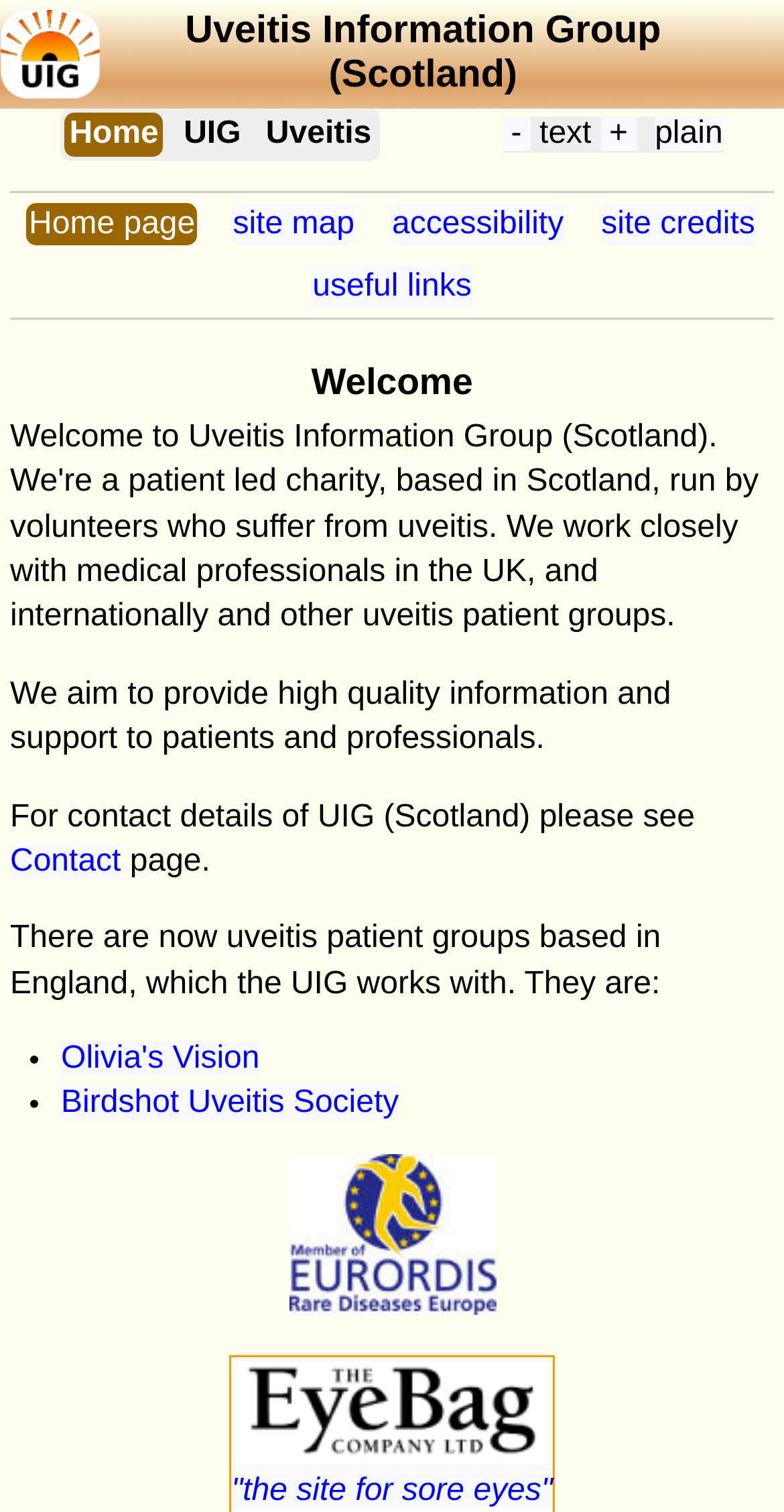How many uveitis patient groups are mentioned?
Make sure to answer the question with a detailed and comprehensive explanation.

The webpage mentions two uveitis patient groups, 'Olivia's Vision' and 'Birdshot Uveitis Society', which are listed as separate links in the webpage, indicating that there are two patient groups mentioned.